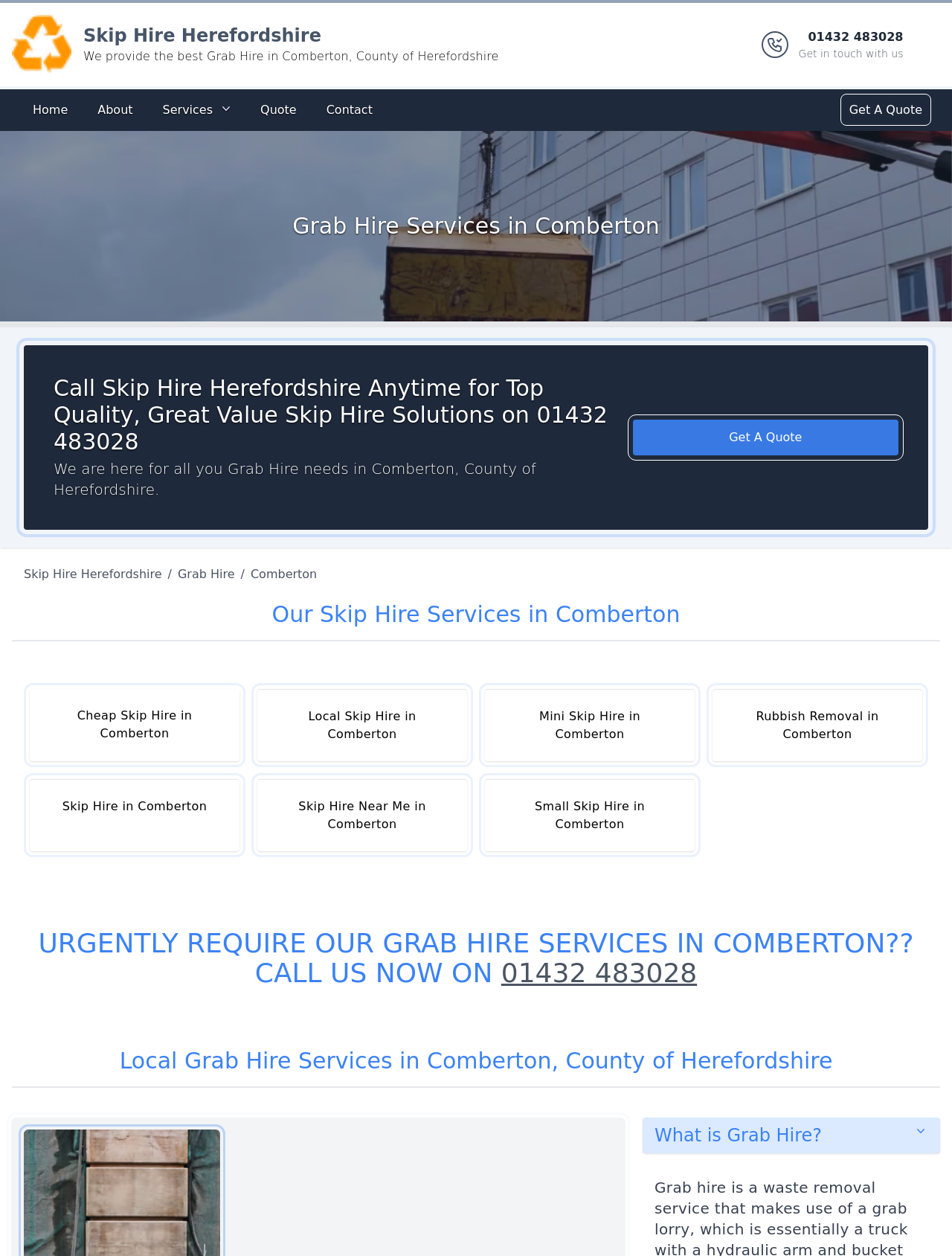Locate the bounding box coordinates of the clickable area to execute the instruction: "Get in touch with us using the phone number". Provide the coordinates as four float numbers between 0 and 1, represented as [left, top, right, bottom].

[0.839, 0.023, 0.949, 0.049]